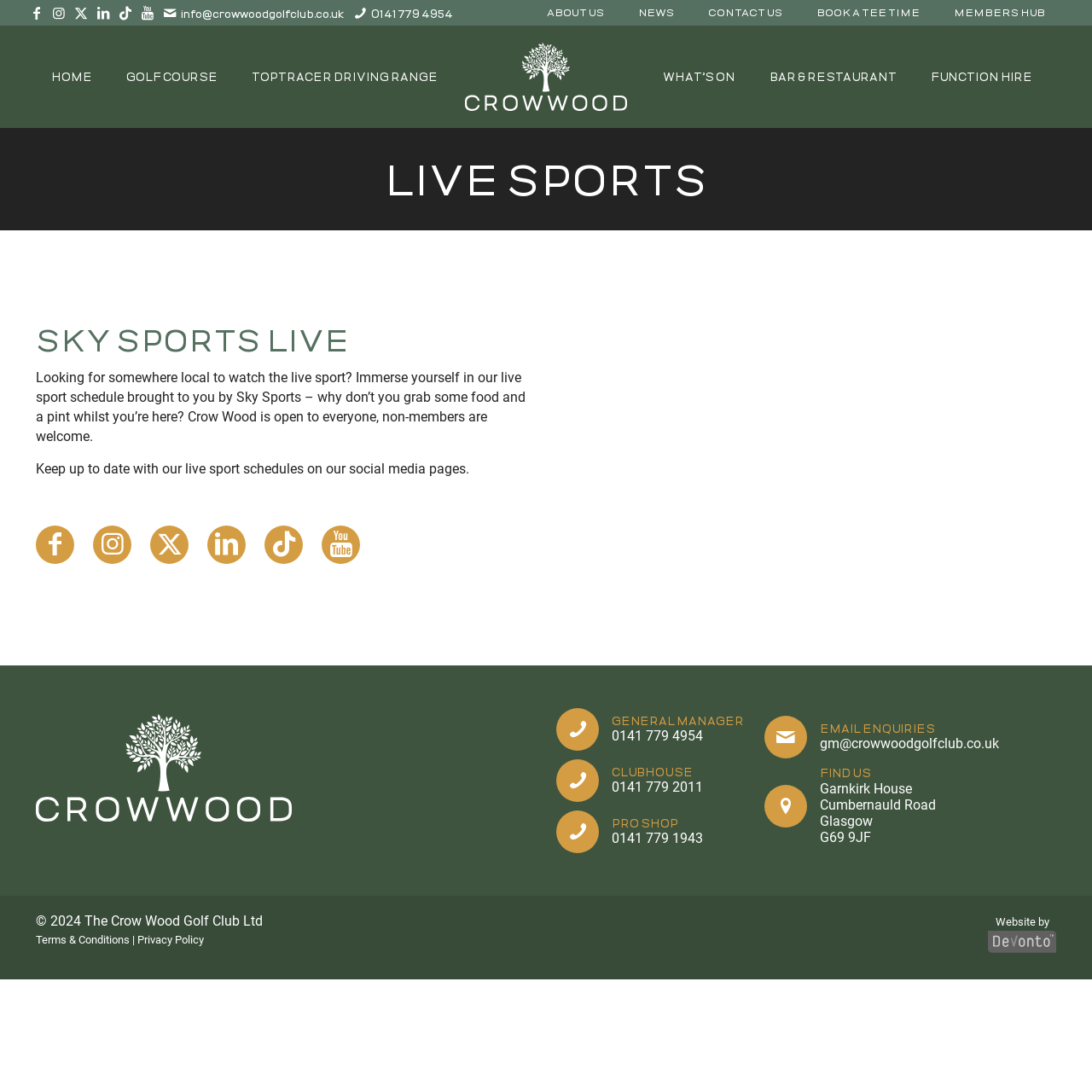Predict the bounding box coordinates for the UI element described as: "info@crowwoodgolfclub.co.uk". The coordinates should be four float numbers between 0 and 1, presented as [left, top, right, bottom].

[0.149, 0.003, 0.316, 0.021]